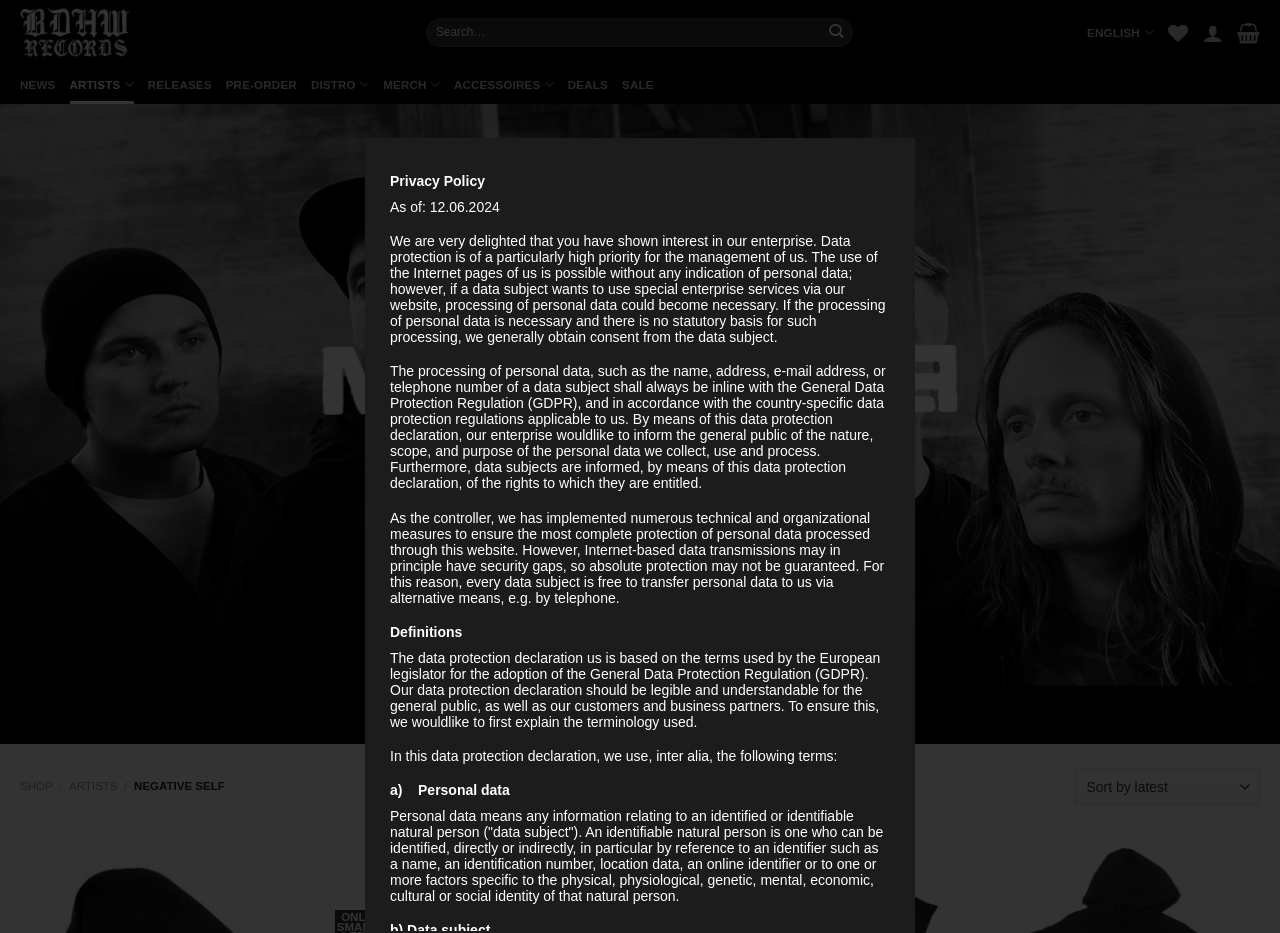Determine the bounding box coordinates of the region that needs to be clicked to achieve the task: "Switch to ENGLISH language".

[0.849, 0.014, 0.902, 0.056]